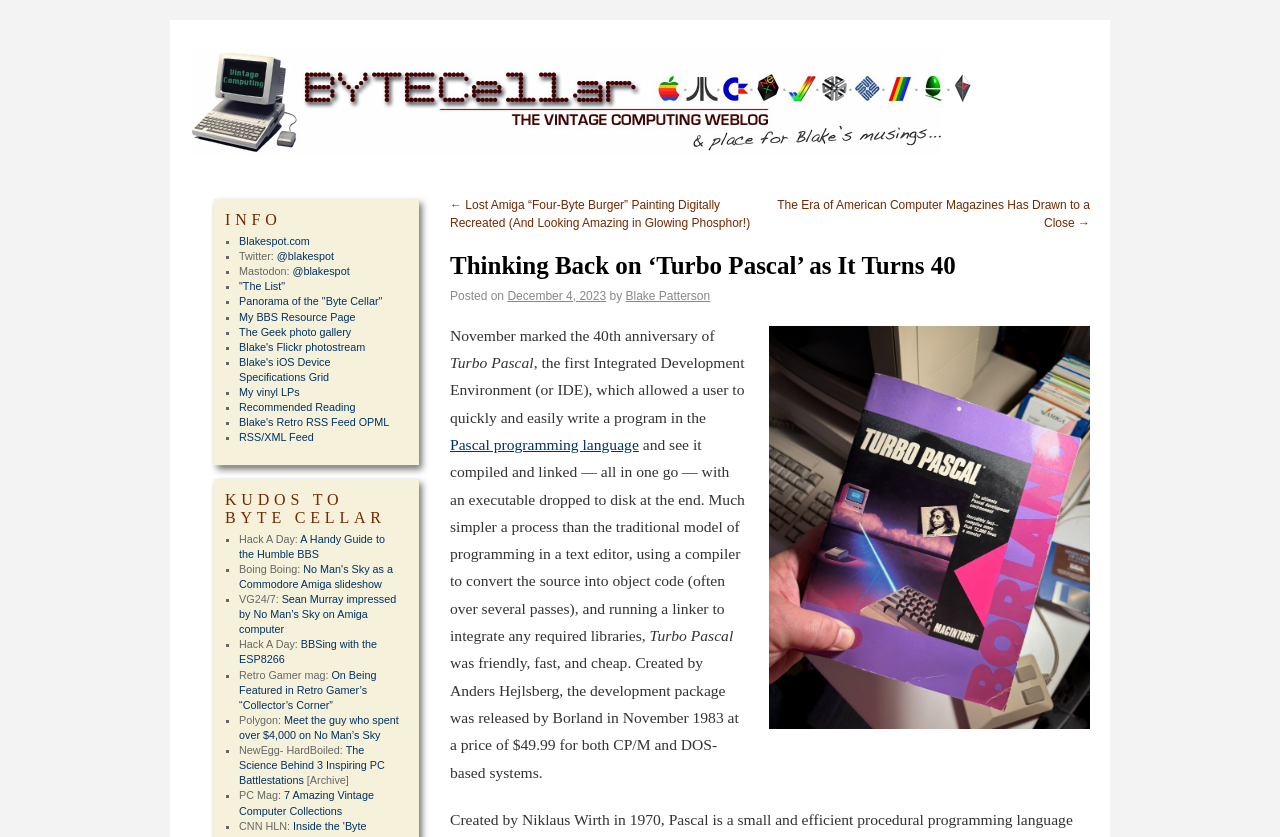Locate the bounding box coordinates of the clickable area to execute the instruction: "Click the 'ByteCellar Logo' link". Provide the coordinates as four float numbers between 0 and 1, represented as [left, top, right, bottom].

[0.148, 0.06, 0.883, 0.186]